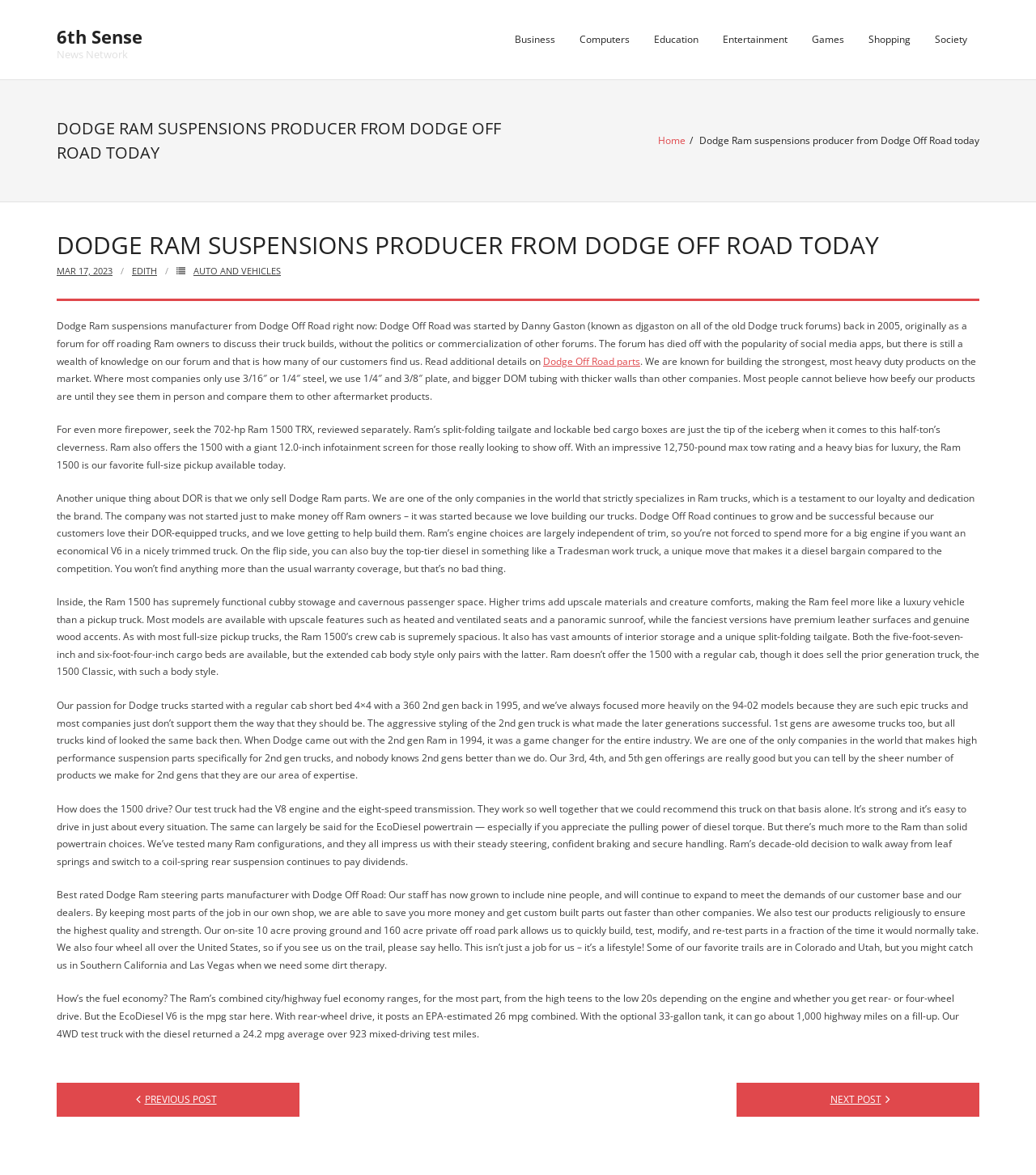What is the year when Dodge Off Road was started?
Using the image as a reference, answer with just one word or a short phrase.

2005